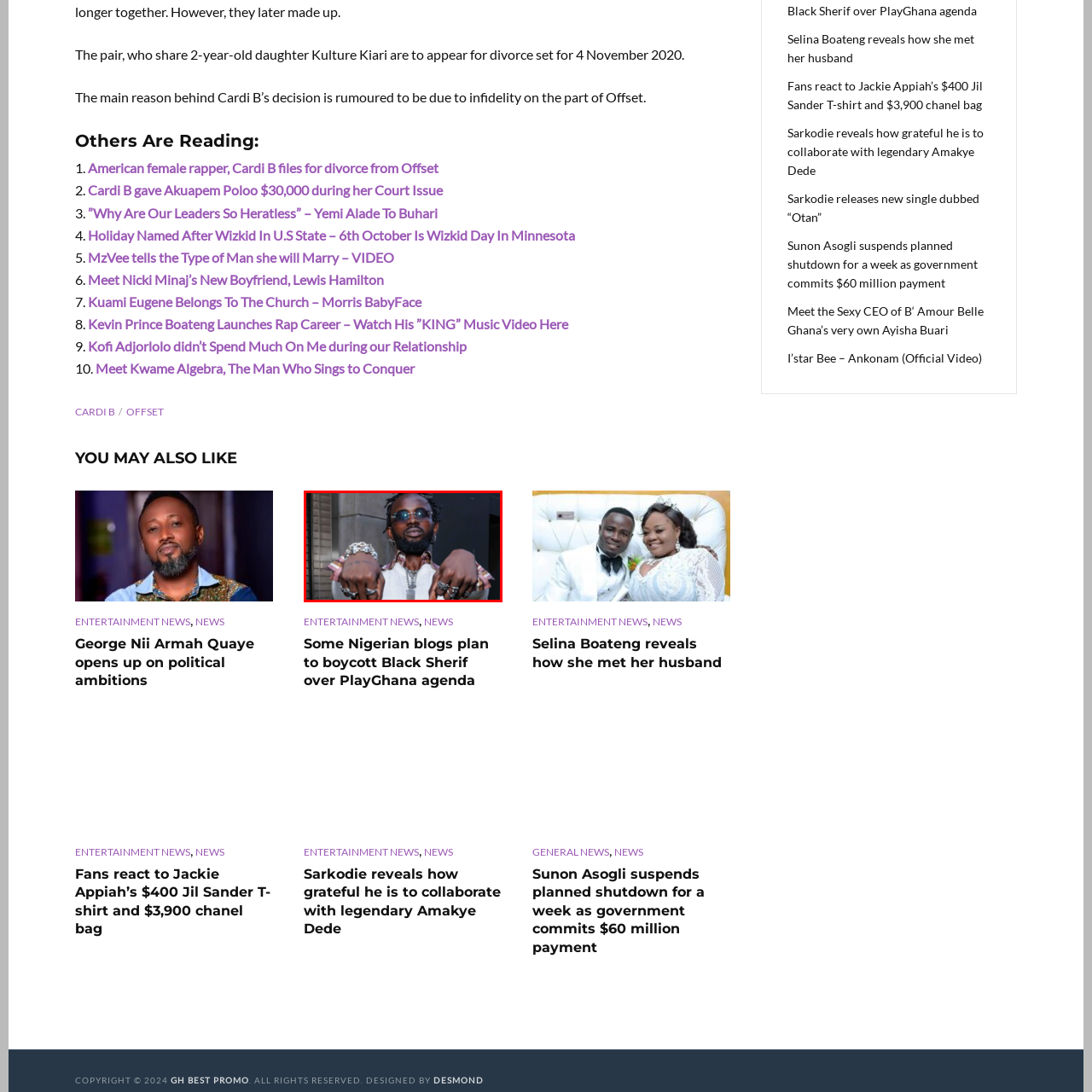Pay attention to the image highlighted by the red border, What is the man wearing on his face? Please give a one-word or short phrase answer.

sunglasses